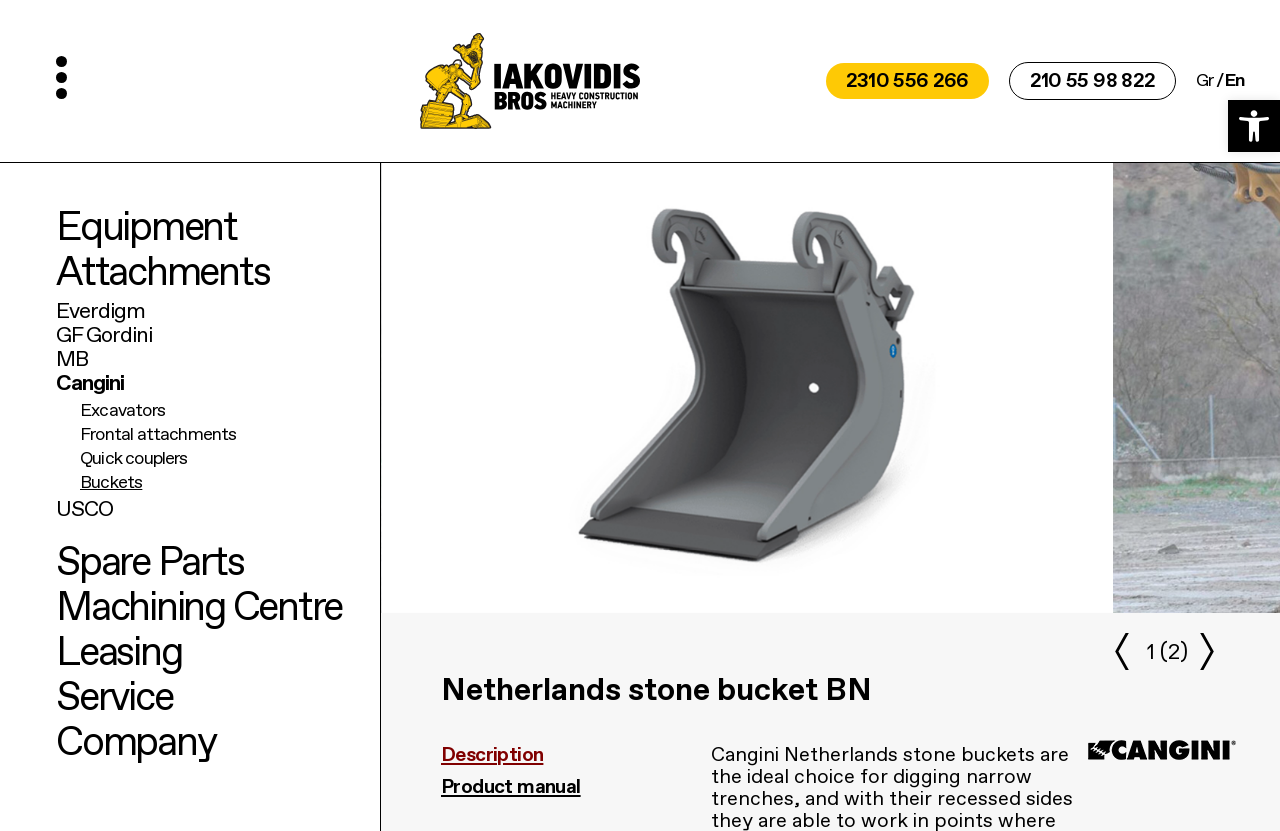What is the company name on the top left?
Based on the image, please offer an in-depth response to the question.

I determined the answer by looking at the top left section of the webpage, where I found a link with an image that says 'Iakovidis Bros'. This is likely the company name.